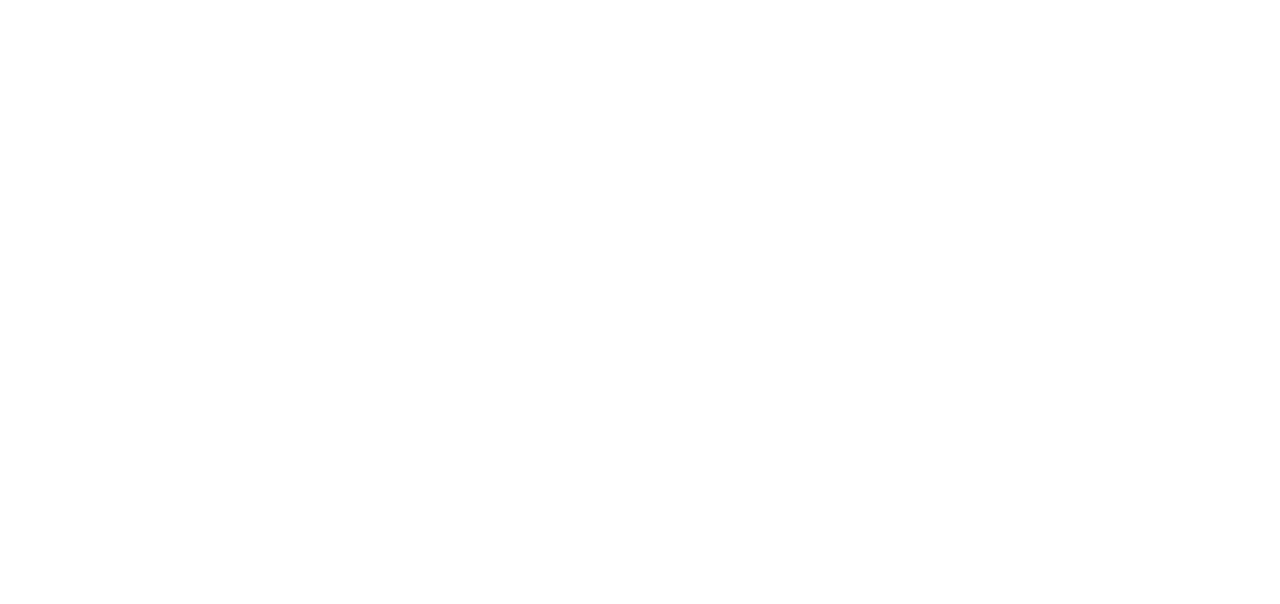What is the company name?
Could you give a comprehensive explanation in response to this question?

The company name can be found in the link 'Captiva Global Financial Services' with bounding box coordinates [0.055, 0.488, 0.223, 0.518] and also in the image with the same name and bounding box coordinates [0.055, 0.43, 0.223, 0.511].